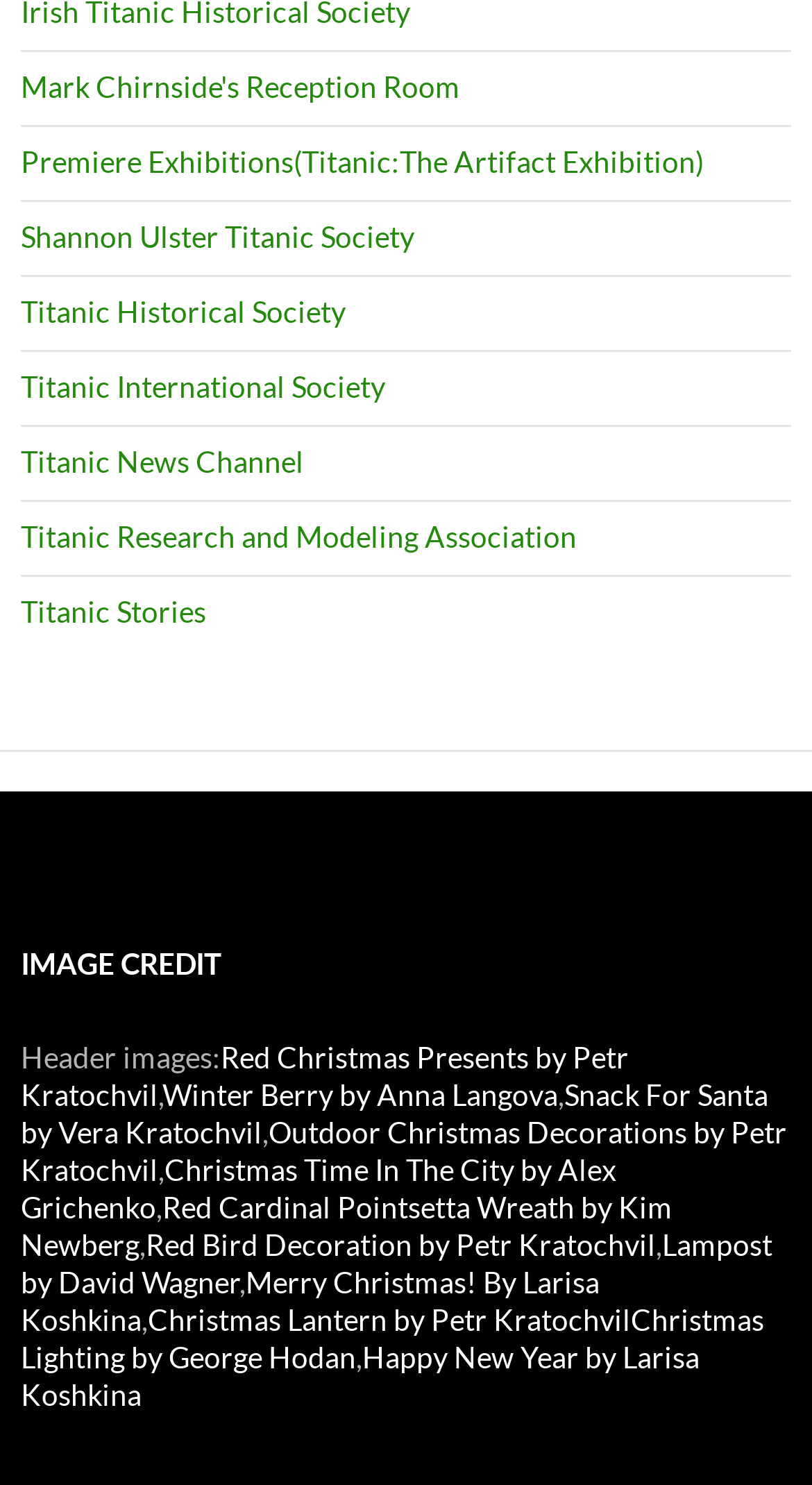What is the name of the first link on the webpage?
Look at the screenshot and respond with a single word or phrase.

Mark Chirnside's Reception Room